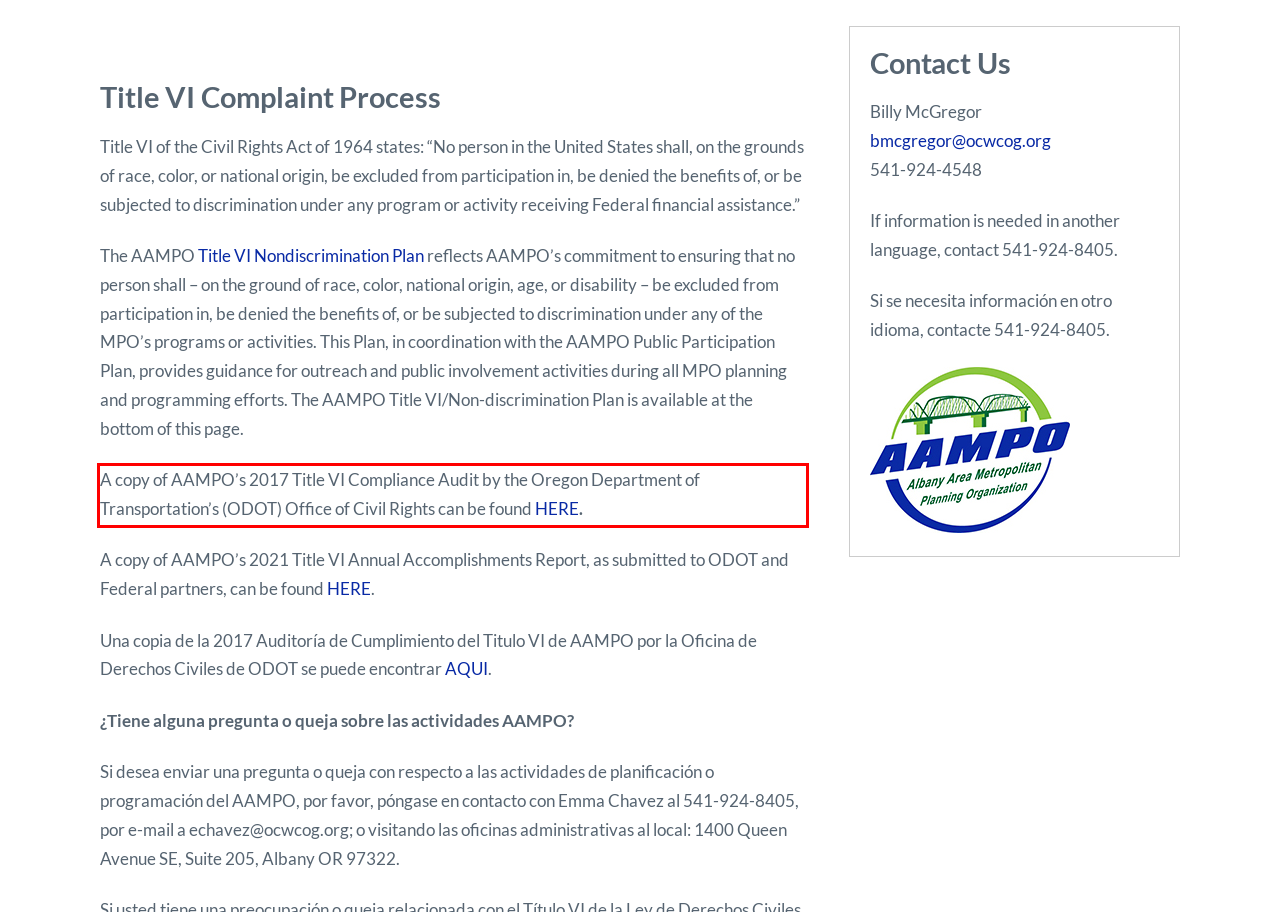You have a screenshot of a webpage with a UI element highlighted by a red bounding box. Use OCR to obtain the text within this highlighted area.

A copy of AAMPO’s 2017 Title VI Compliance Audit by the Oregon Department of Transportation’s (ODOT) Office of Civil Rights can be found HERE.